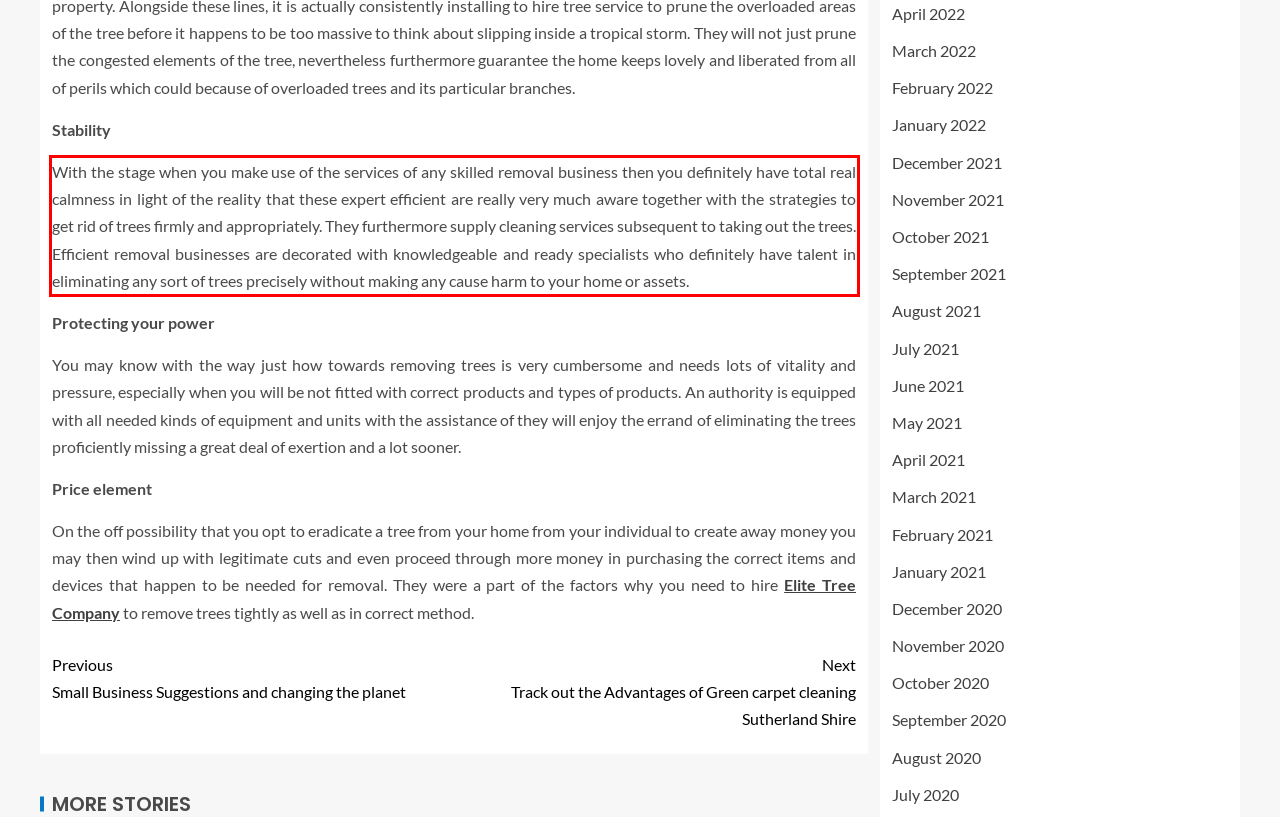Please look at the screenshot provided and find the red bounding box. Extract the text content contained within this bounding box.

With the stage when you make use of the services of any skilled removal business then you definitely have total real calmness in light of the reality that these expert efficient are really very much aware together with the strategies to get rid of trees firmly and appropriately. They furthermore supply cleaning services subsequent to taking out the trees. Efficient removal businesses are decorated with knowledgeable and ready specialists who definitely have talent in eliminating any sort of trees precisely without making any cause harm to your home or assets.